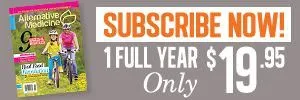Reply to the question with a single word or phrase:
What are the two children doing in the image?

riding bikes